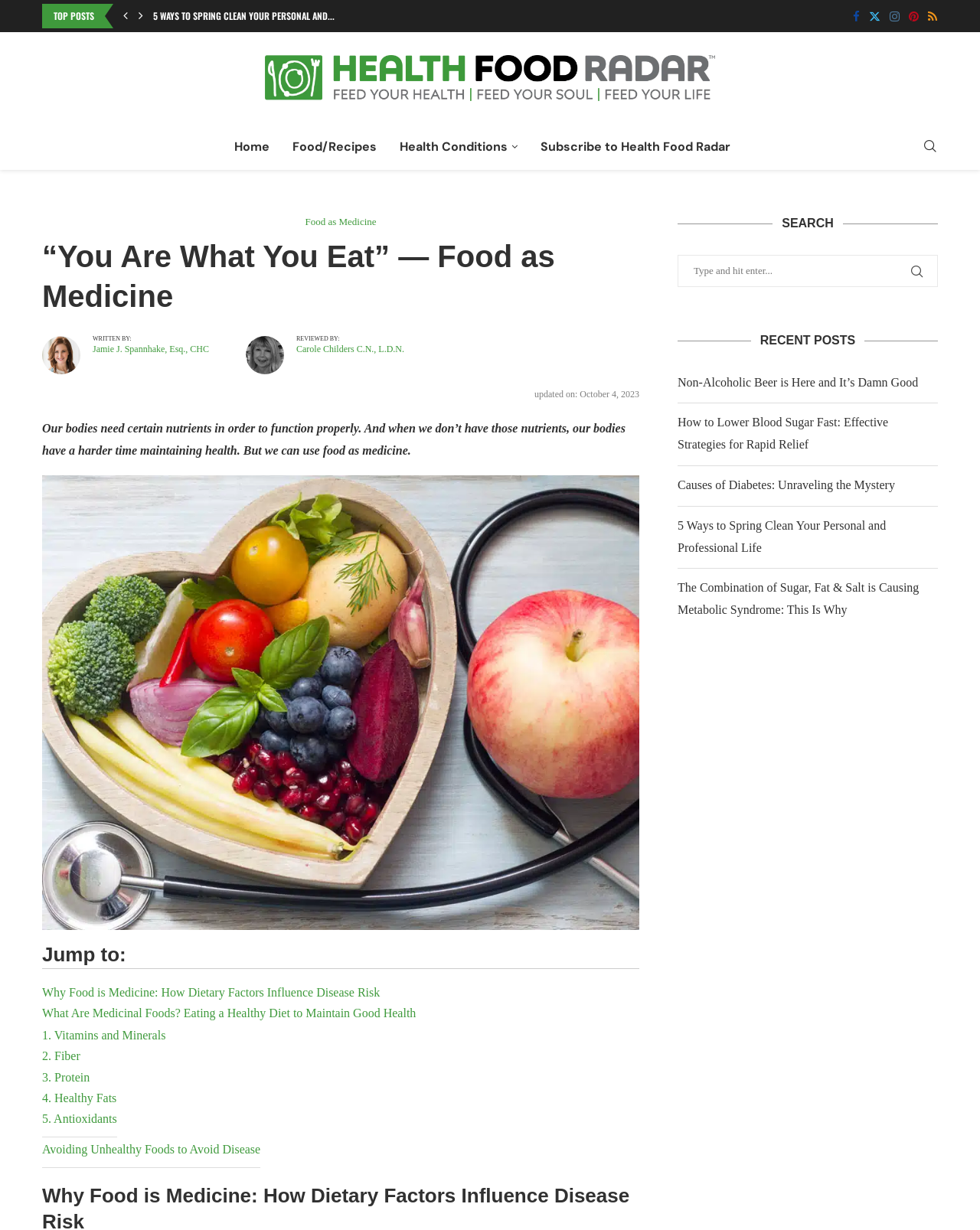How many recent posts are listed on the webpage?
From the image, respond using a single word or phrase.

5